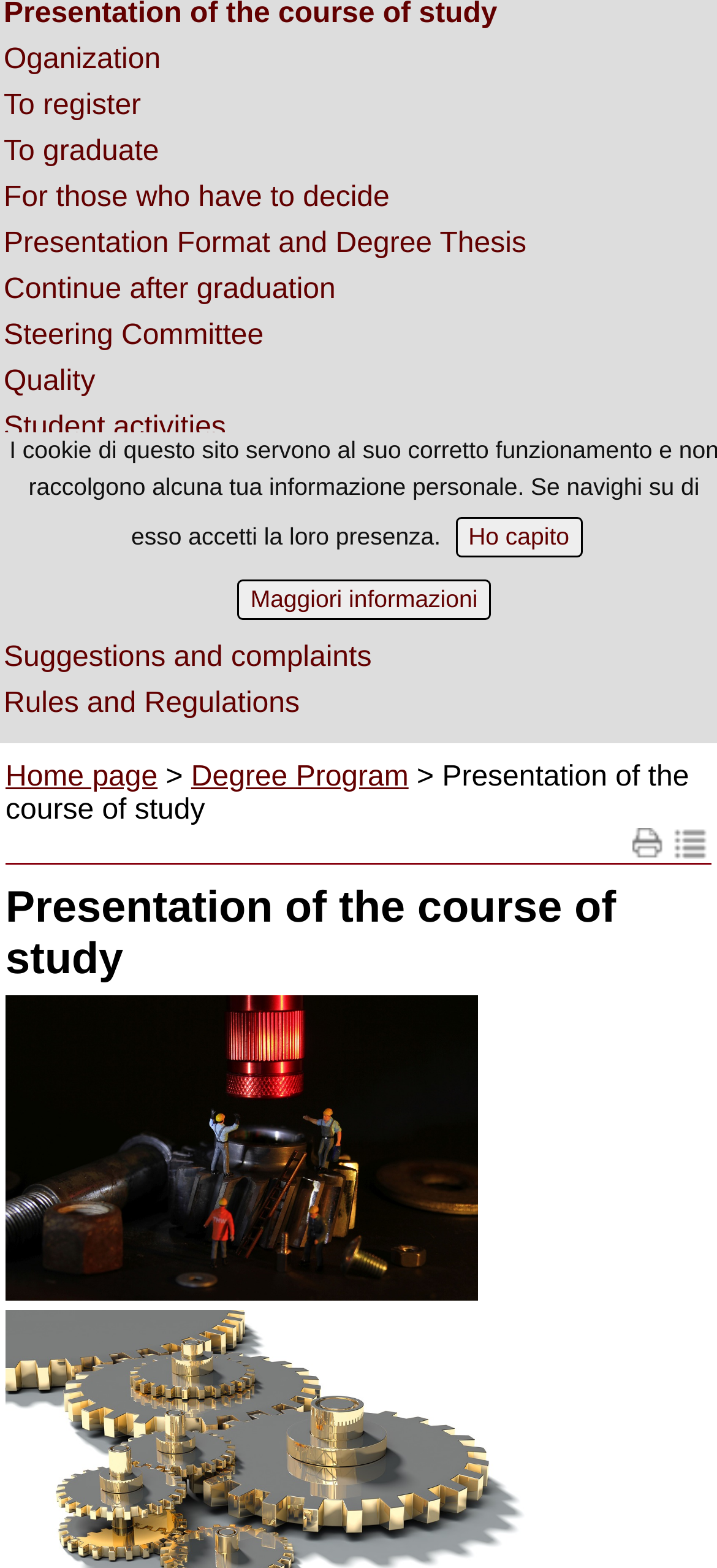Using the element description: "Oganization", determine the bounding box coordinates. The coordinates should be in the format [left, top, right, bottom], with values between 0 and 1.

[0.005, 0.028, 0.224, 0.048]